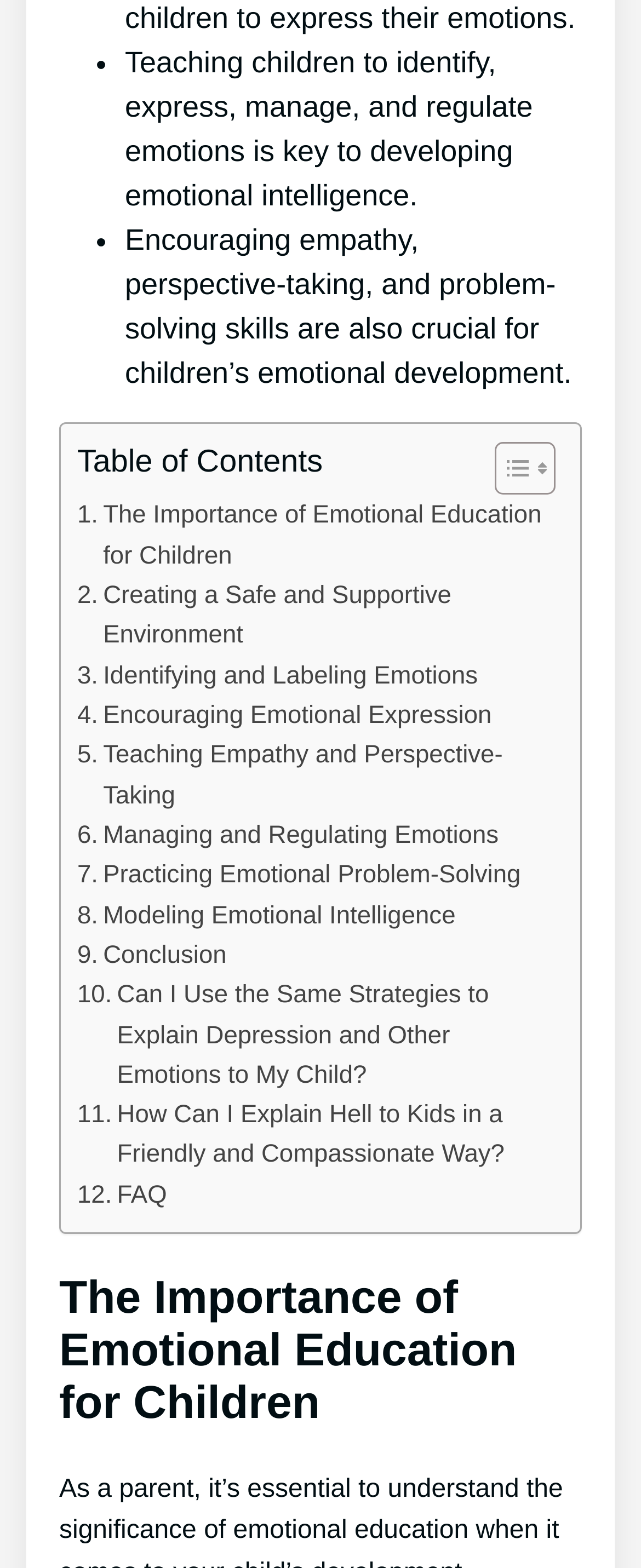What is the main topic of this webpage?
Please provide a single word or phrase answer based on the image.

Emotional Education for Children